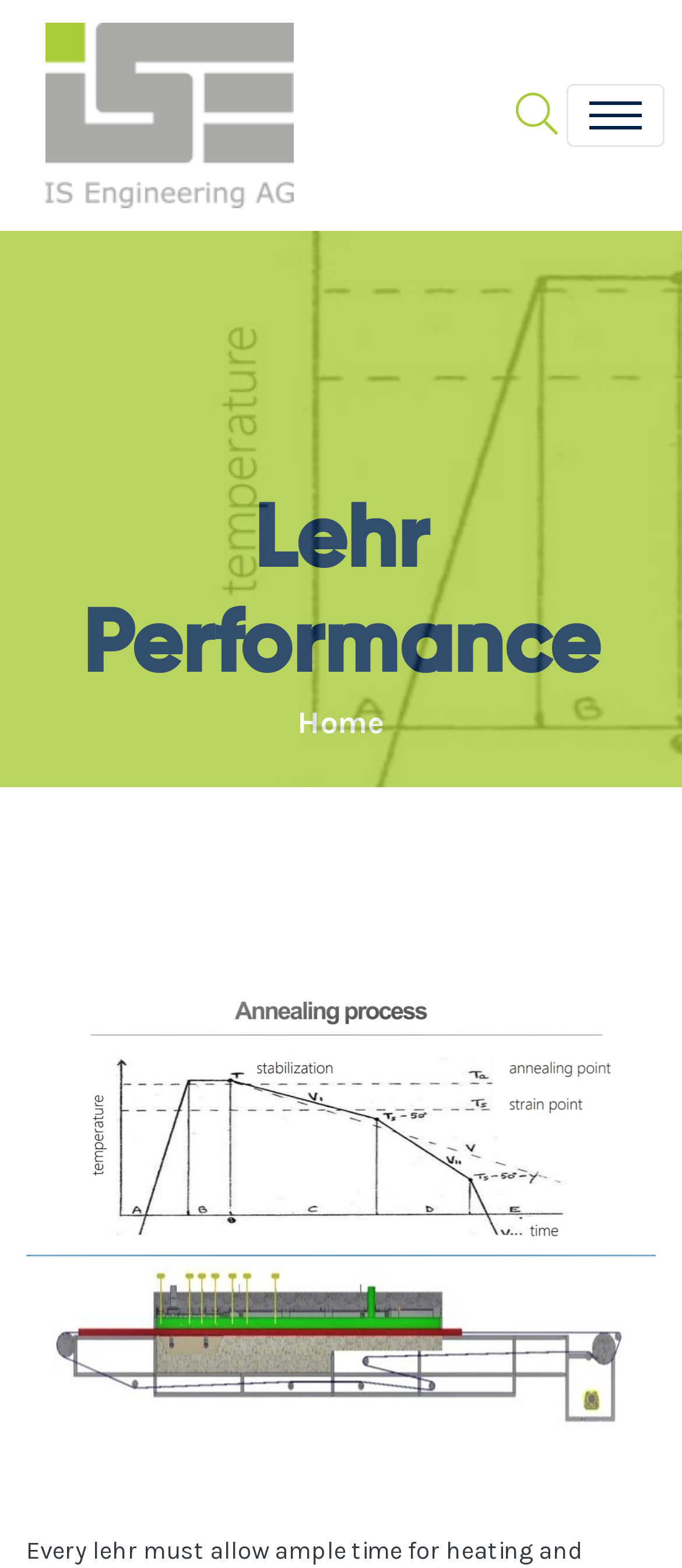Bounding box coordinates must be specified in the format (top-left x, top-left y, bottom-right x, bottom-right y). All values should be floating point numbers between 0 and 1. What are the bounding box coordinates of the UI element described as: 11739381

None